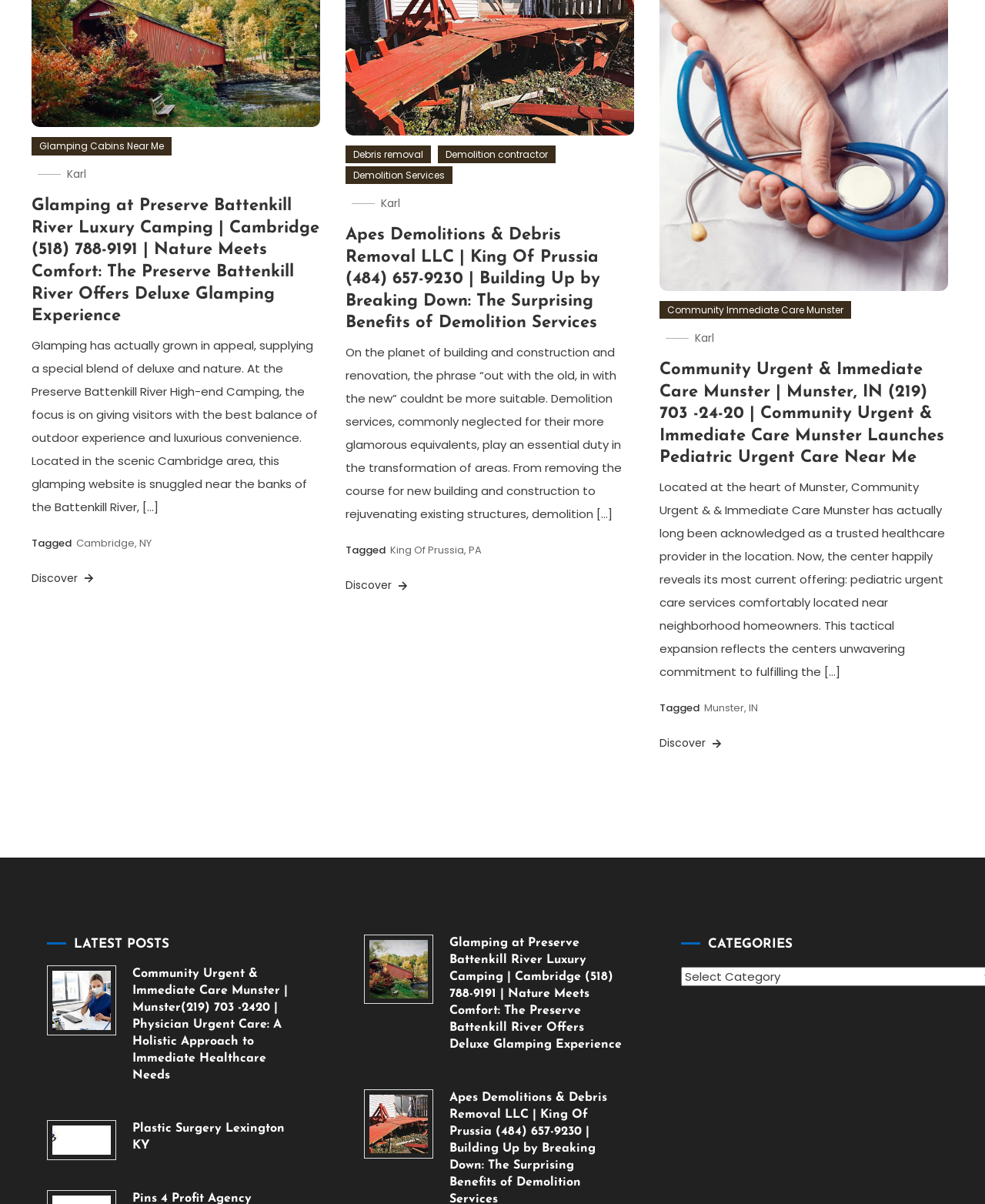What is the phone number of Apes Demolitions & Debris Removal LLC?
Based on the visual, give a brief answer using one word or a short phrase.

(484) 657-9230